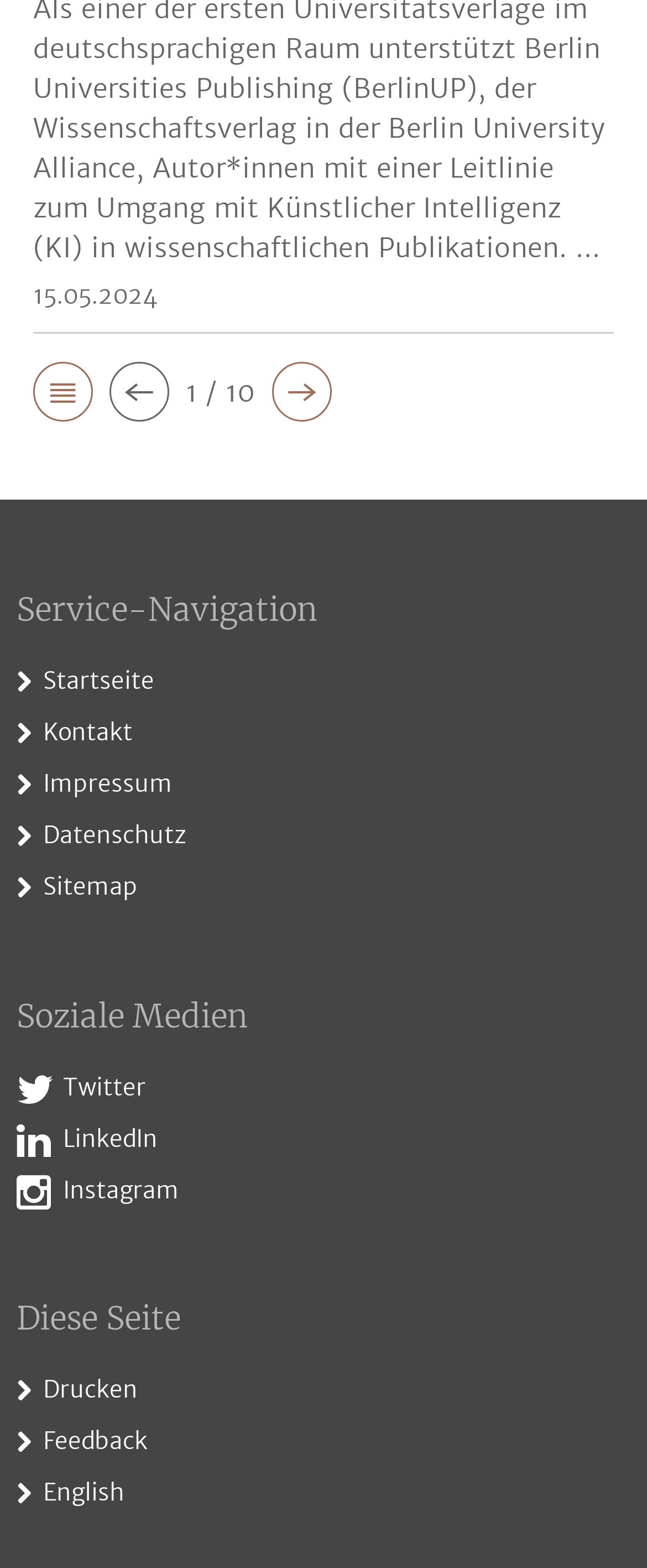Identify the bounding box coordinates for the element that needs to be clicked to fulfill this instruction: "go to start page". Provide the coordinates in the format of four float numbers between 0 and 1: [left, top, right, bottom].

[0.067, 0.424, 0.238, 0.444]